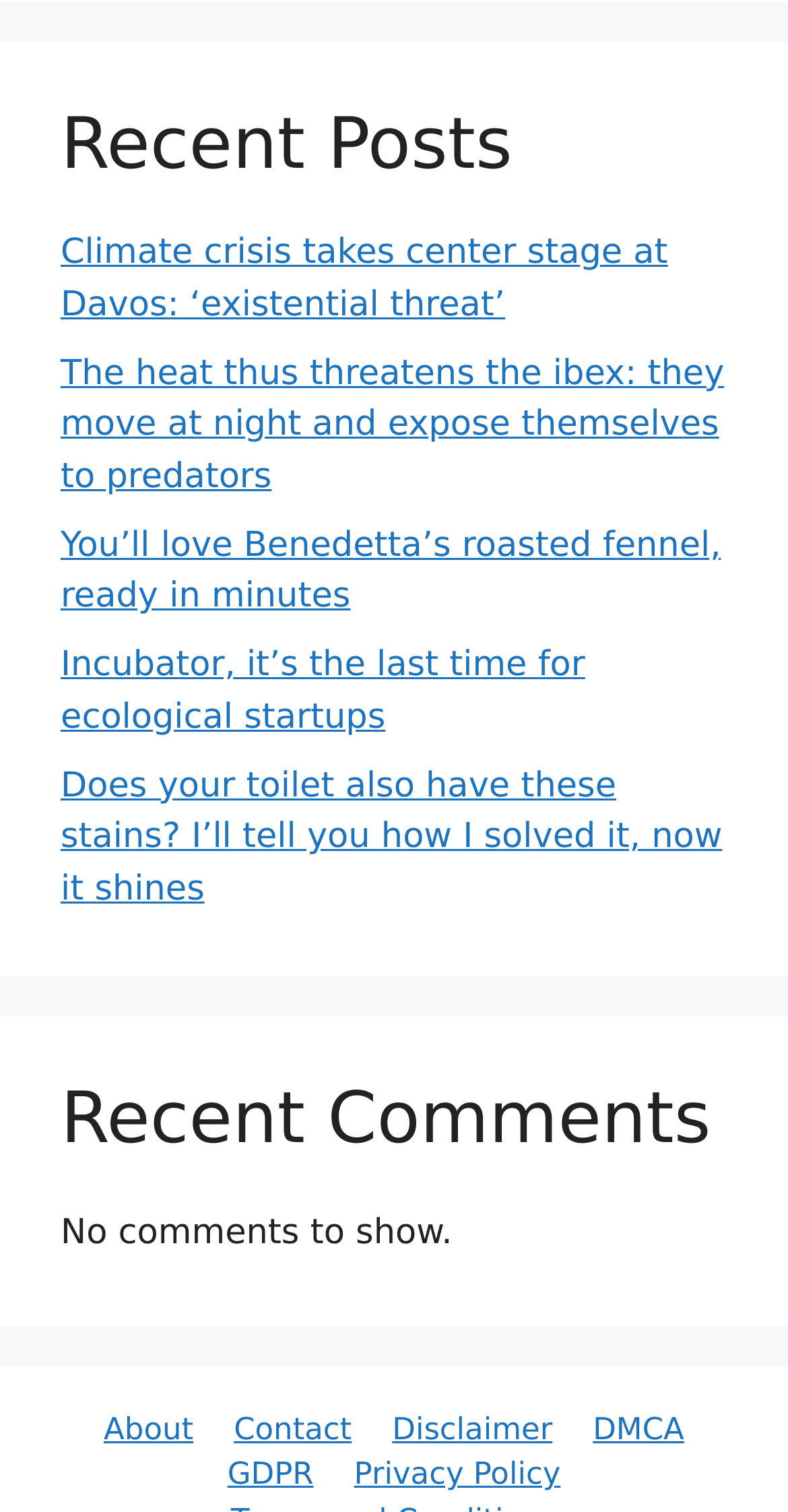Locate the bounding box coordinates of the element that needs to be clicked to carry out the instruction: "Visit about page". The coordinates should be given as four float numbers ranging from 0 to 1, i.e., [left, top, right, bottom].

[0.132, 0.933, 0.245, 0.957]